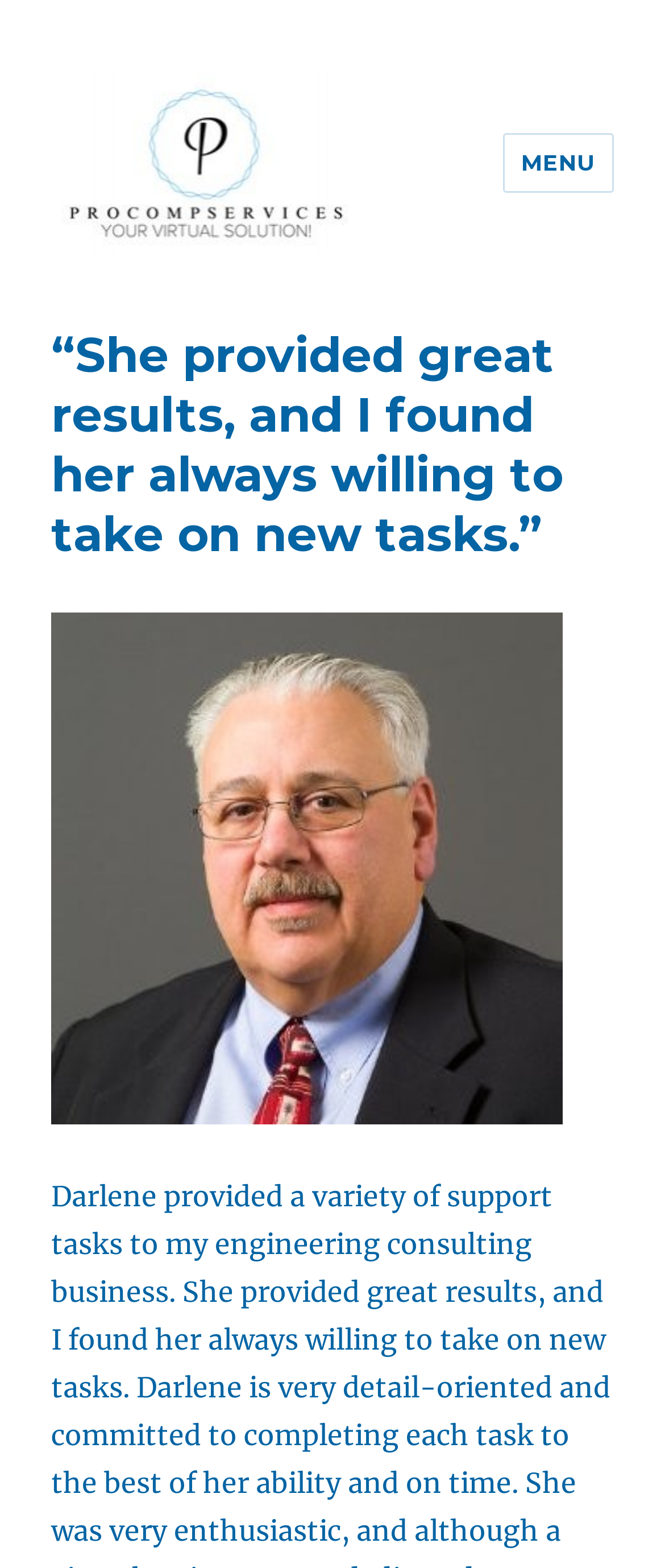Can you identify and provide the main heading of the webpage?

“She provided great results, and I found her always willing to take on new tasks.”